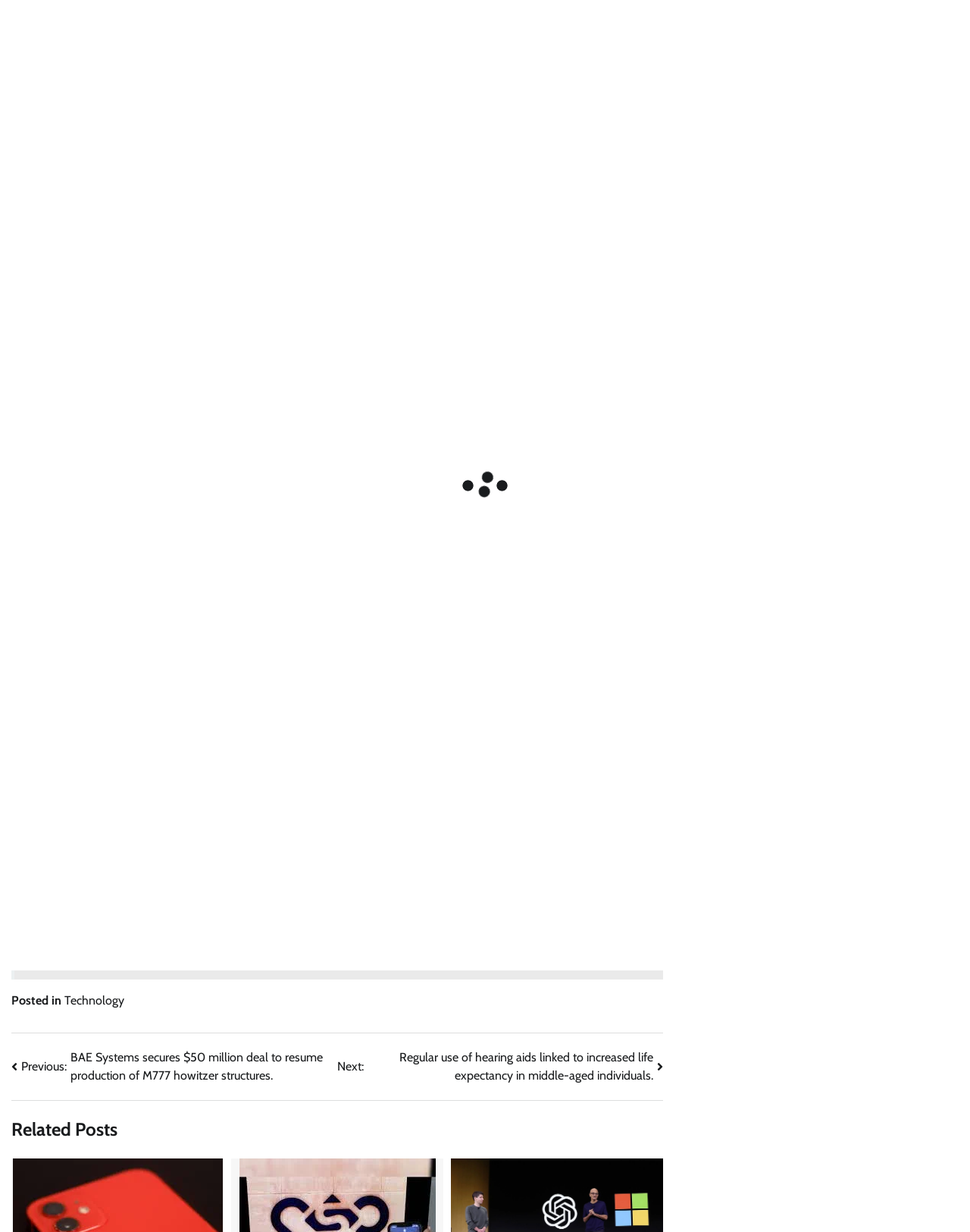What is the name of the company mentioned in the article that is involved in the lunar mission?
Please provide a comprehensive answer based on the information in the image.

I found the name of the company mentioned in the article by reading the text, which states 'However, the Navajo Nation, the largest Indigenous tribe in America, has raised concerns about human cremated remains on the upcoming Astrobotic’s Peregrine lander...'.